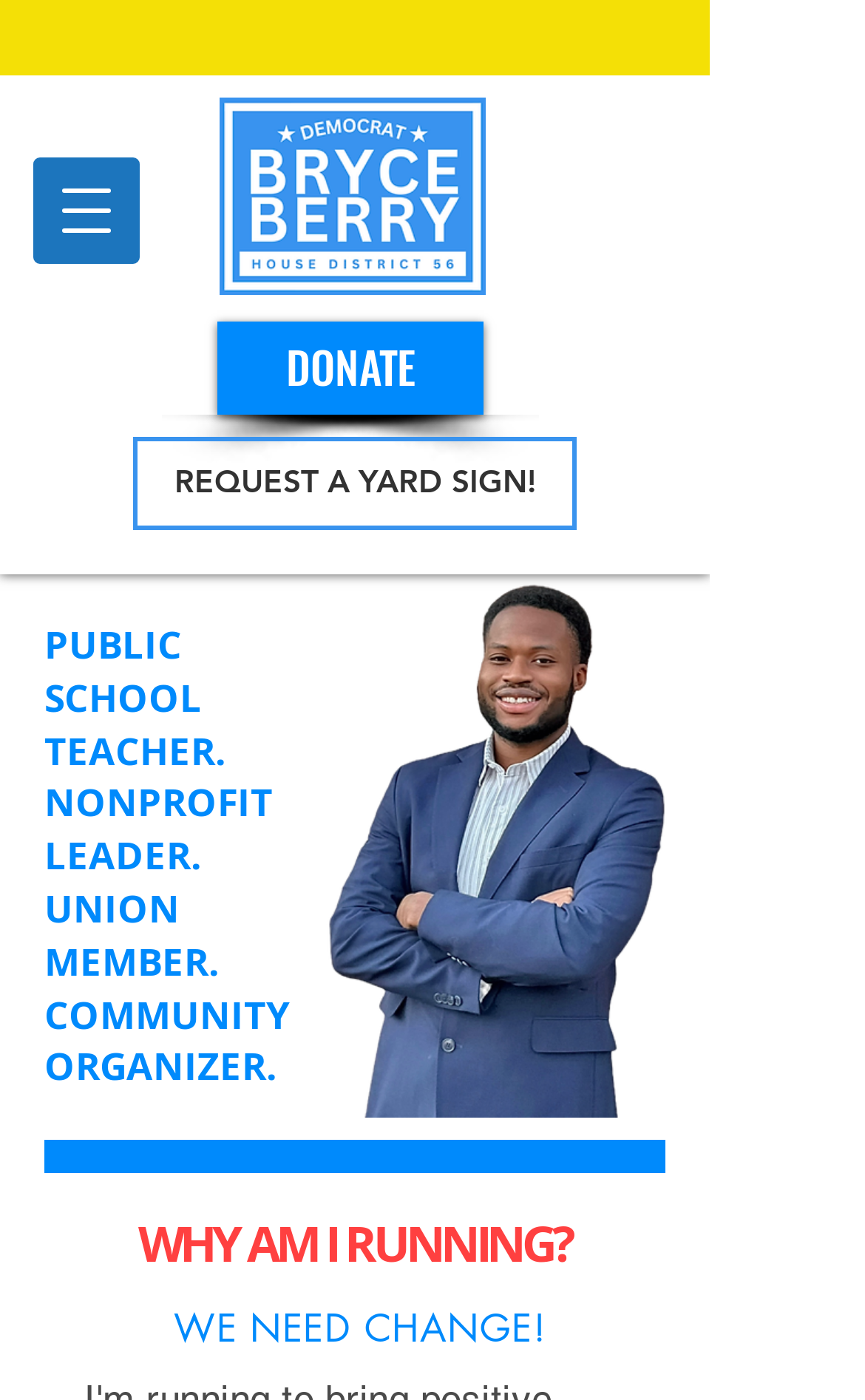Please provide a detailed answer to the question below by examining the image:
What is the occupation of Bryce Berry?

From the webpage, I can see a heading that describes Bryce Berry as a 'PUBLIC SCHOOL TEACHER. NONPROFIT LEADER. UNION MEMBER. COMMUNITY ORGANIZER.' Therefore, one of his occupations is a public school teacher.